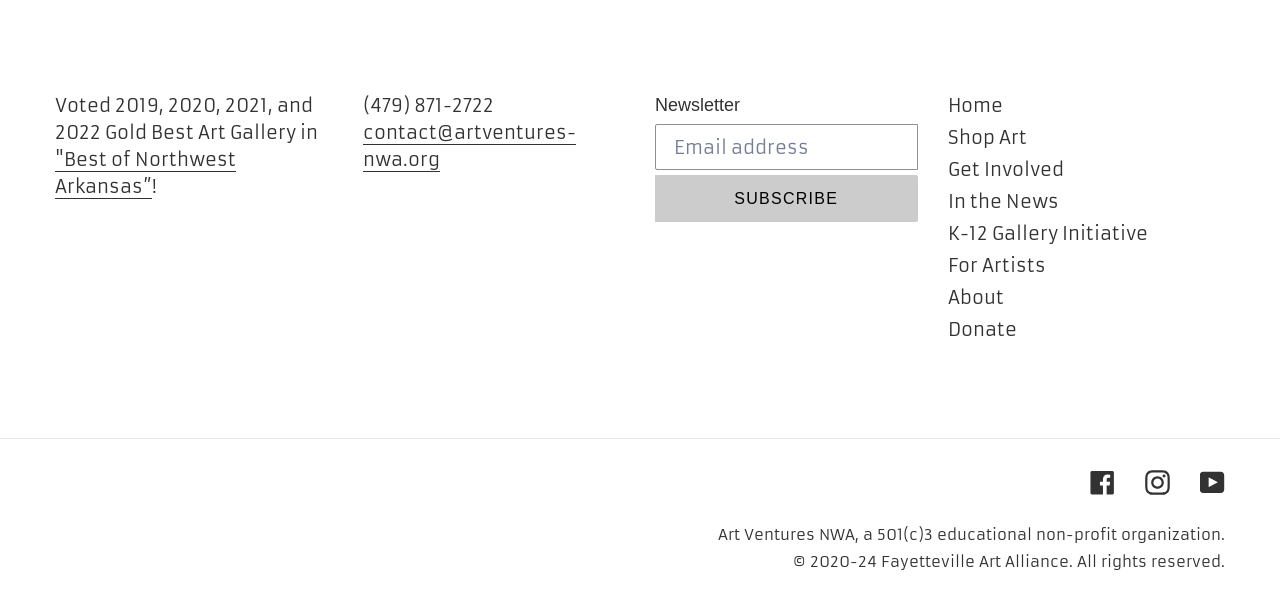Pinpoint the bounding box coordinates of the clickable area necessary to execute the following instruction: "Go to the home page". The coordinates should be given as four float numbers between 0 and 1, namely [left, top, right, bottom].

[0.74, 0.155, 0.783, 0.193]